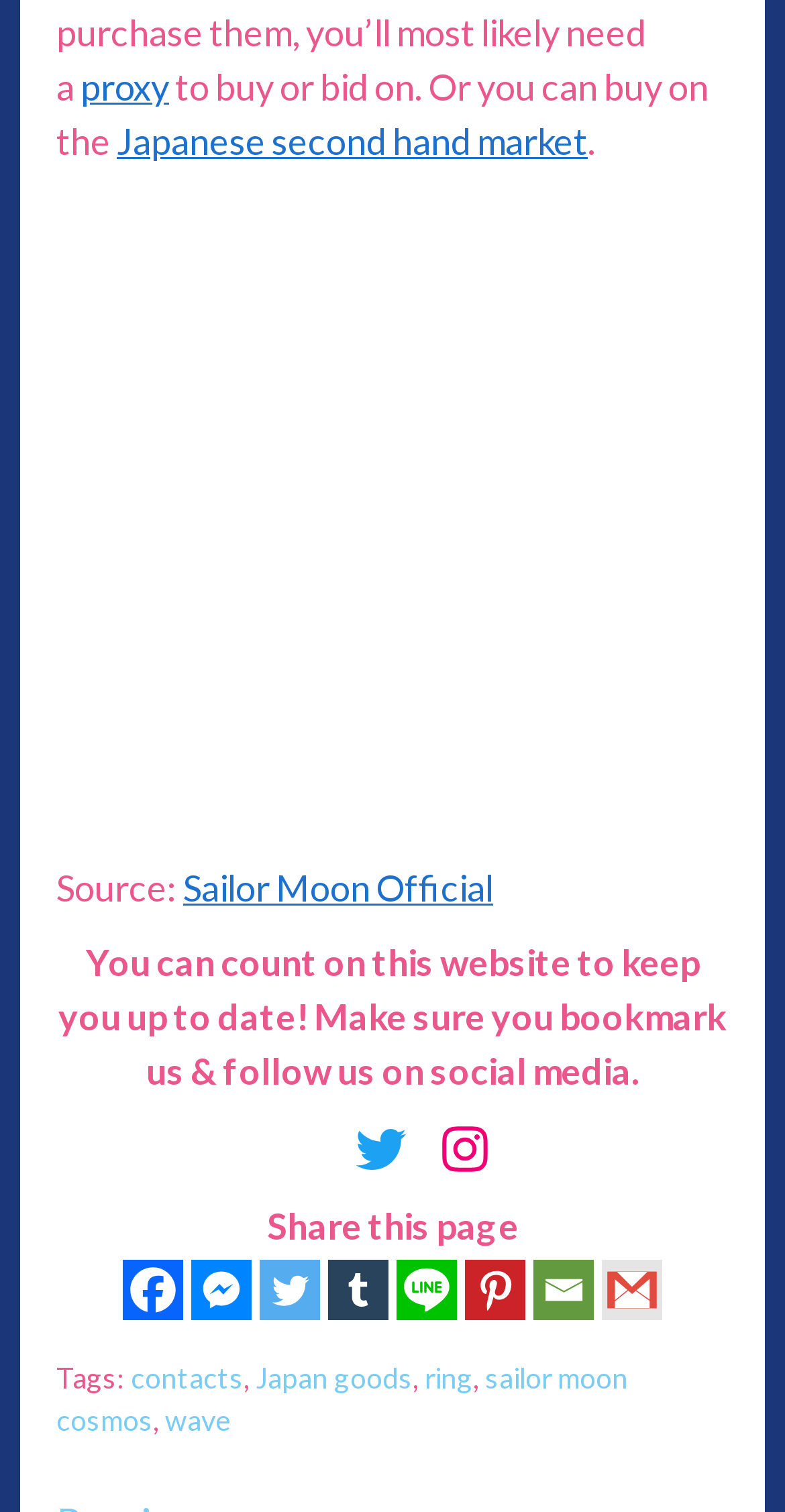Based on the element description: "aria-label="Facebook" title="Facebook"", identify the UI element and provide its bounding box coordinates. Use four float numbers between 0 and 1, [left, top, right, bottom].

[0.156, 0.833, 0.233, 0.873]